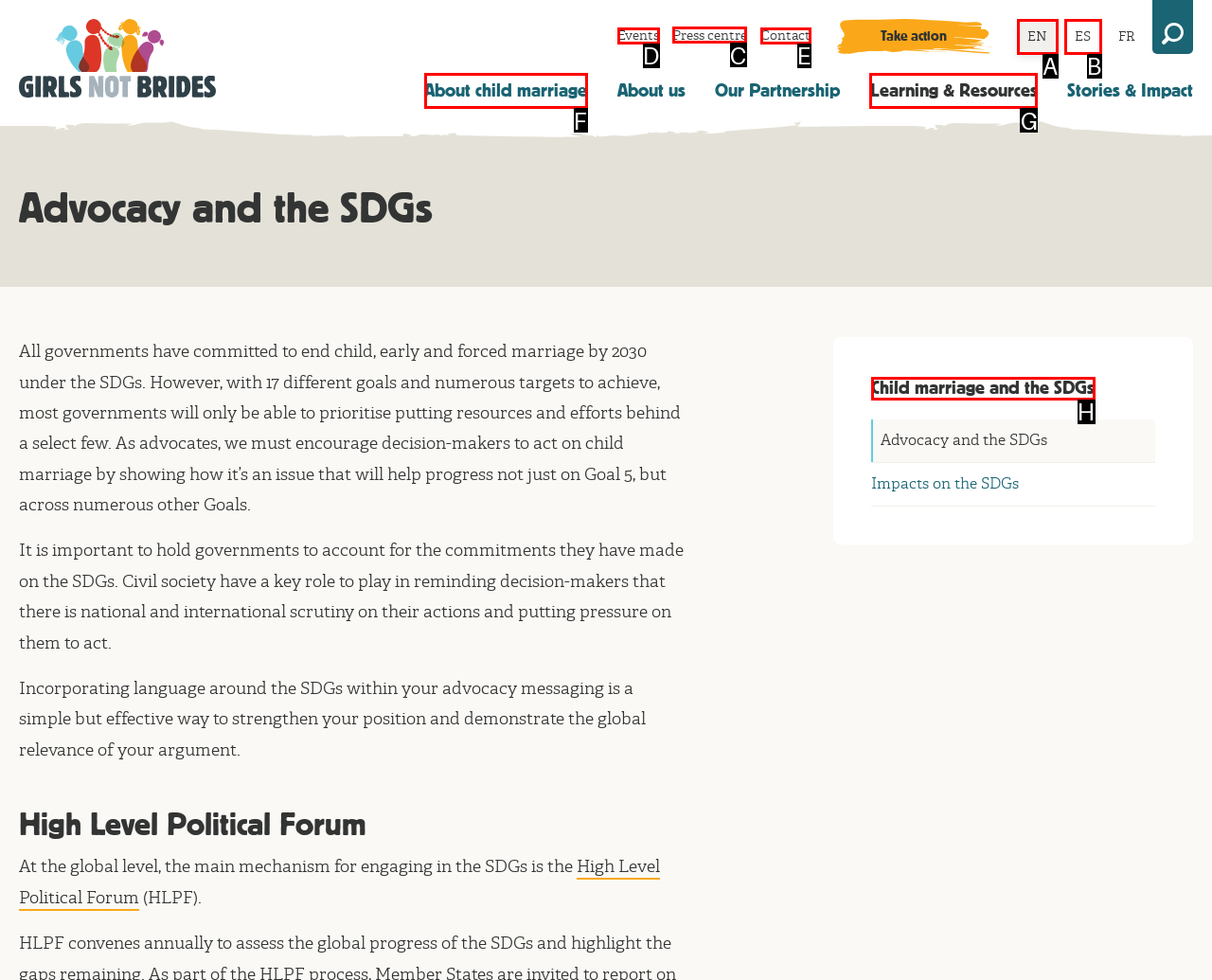Select the HTML element that needs to be clicked to carry out the task: Visit the Press centre
Provide the letter of the correct option.

C